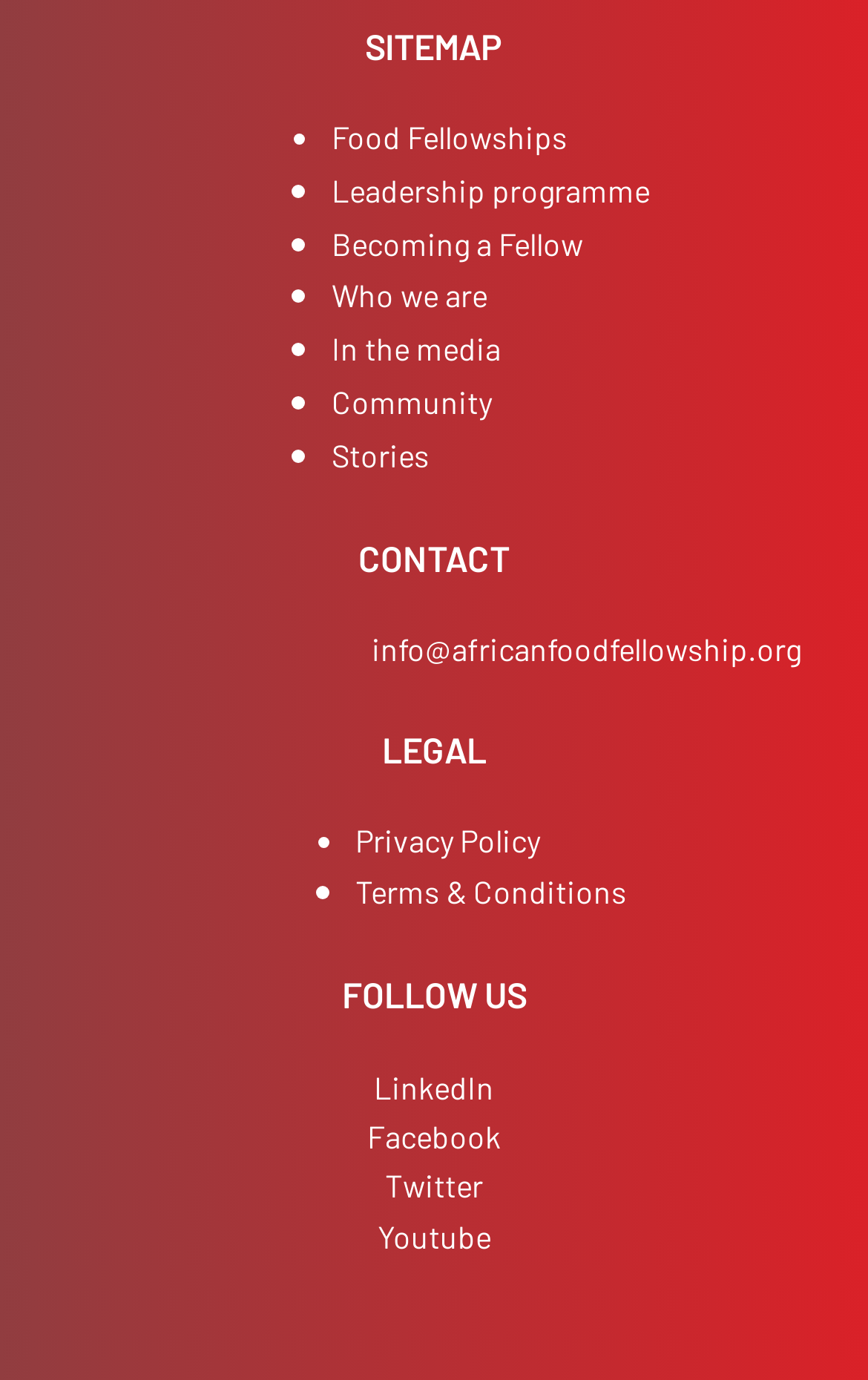Extract the bounding box coordinates of the UI element described: "Facebook". Provide the coordinates in the format [left, top, right, bottom] with values ranging from 0 to 1.

[0.423, 0.81, 0.577, 0.837]